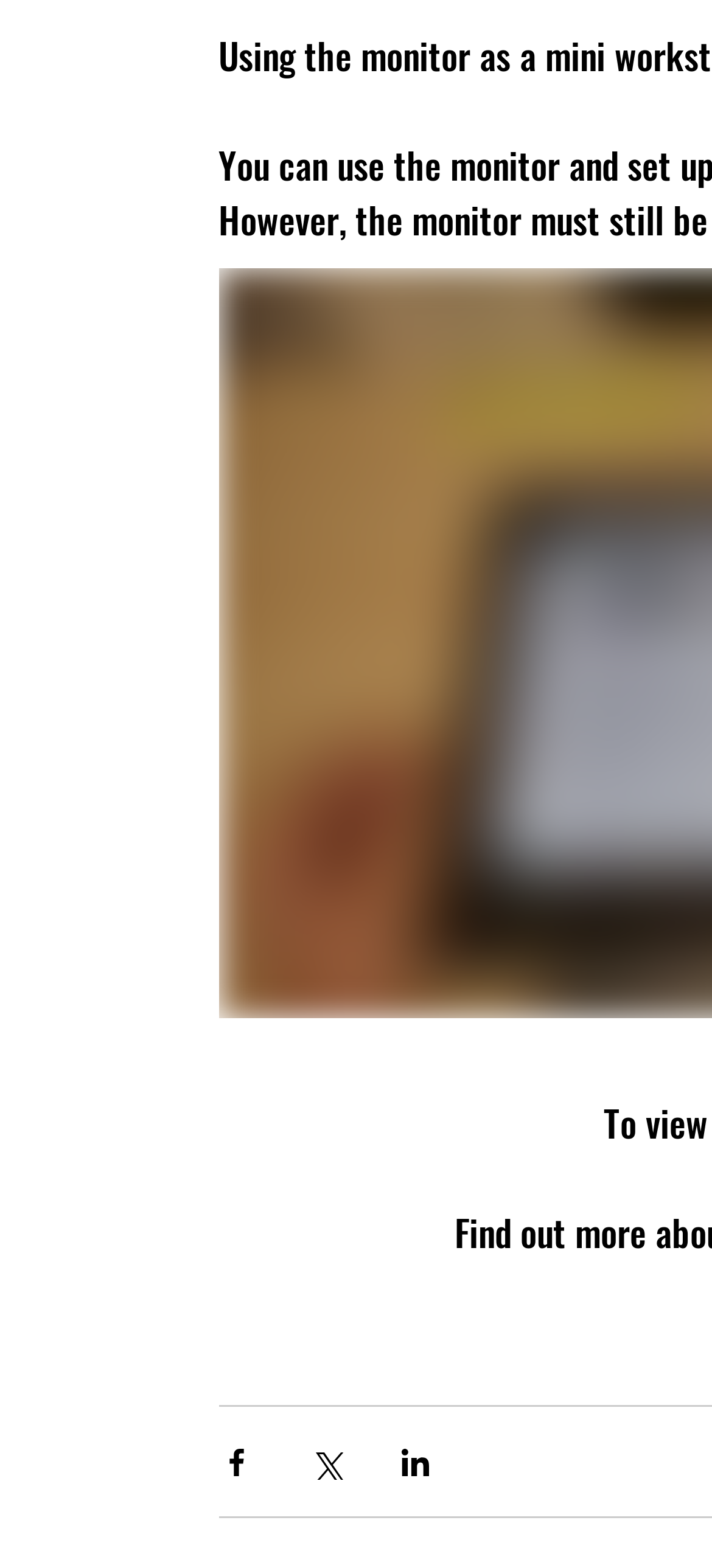Please predict the bounding box coordinates (top-left x, top-left y, bottom-right x, bottom-right y) for the UI element in the screenshot that fits the description: aria-label="Share via Twitter"

[0.432, 0.921, 0.481, 0.943]